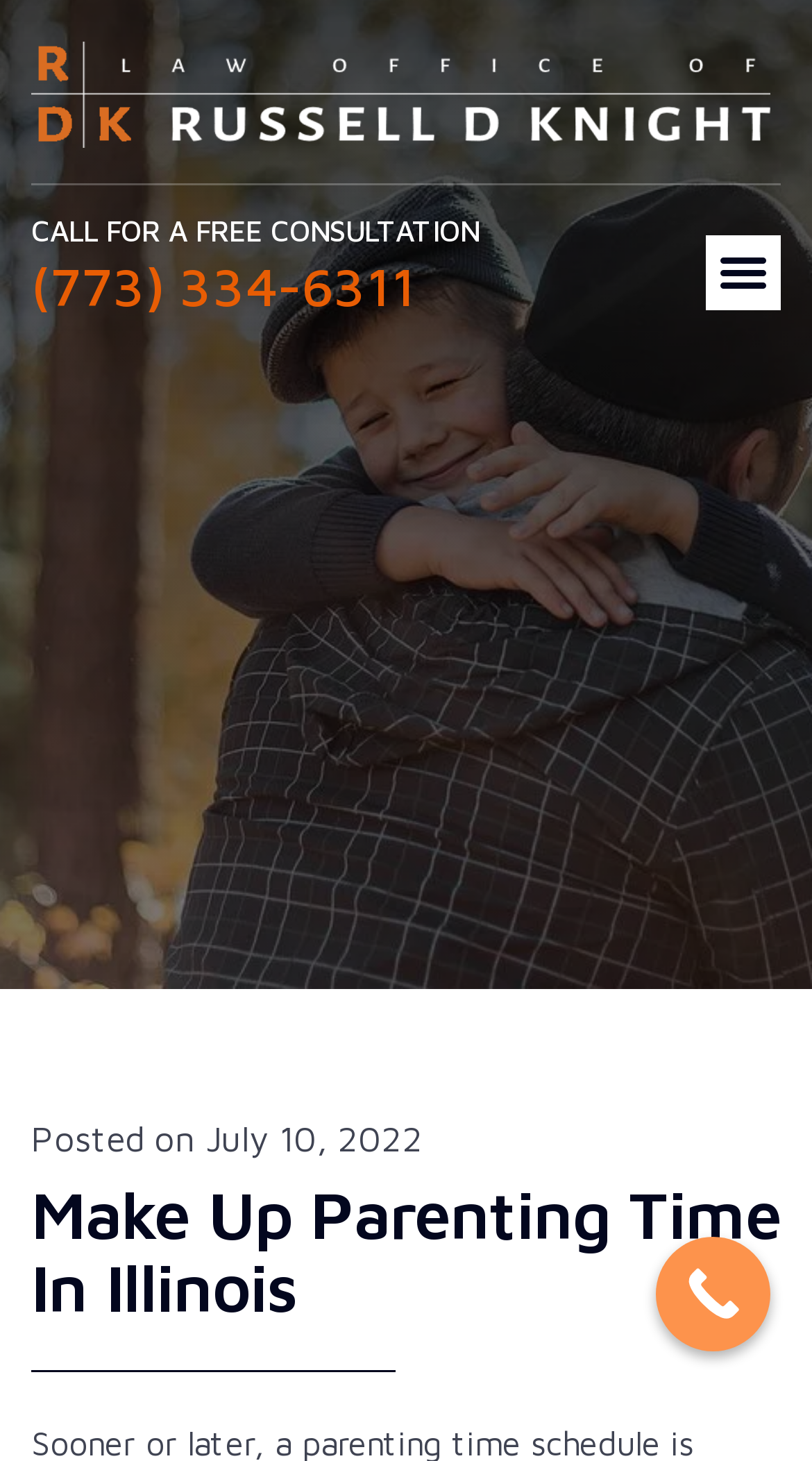Identify the bounding box for the UI element specified in this description: "(773) 334-6311". The coordinates must be four float numbers between 0 and 1, formatted as [left, top, right, bottom].

[0.038, 0.174, 0.513, 0.217]